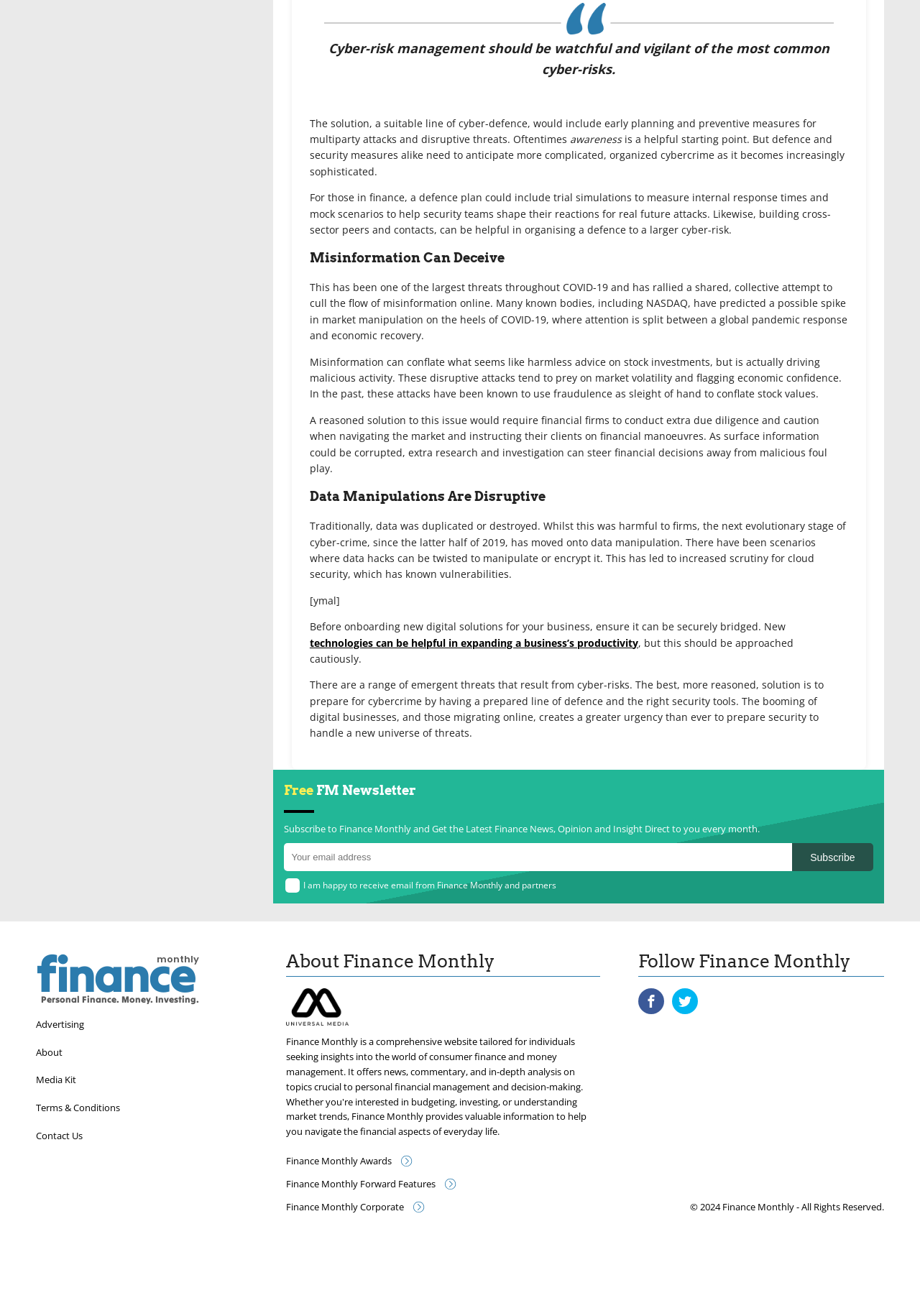Please give a succinct answer using a single word or phrase:
What type of threats are mentioned in the article?

Multiparty attacks and disruptive threats